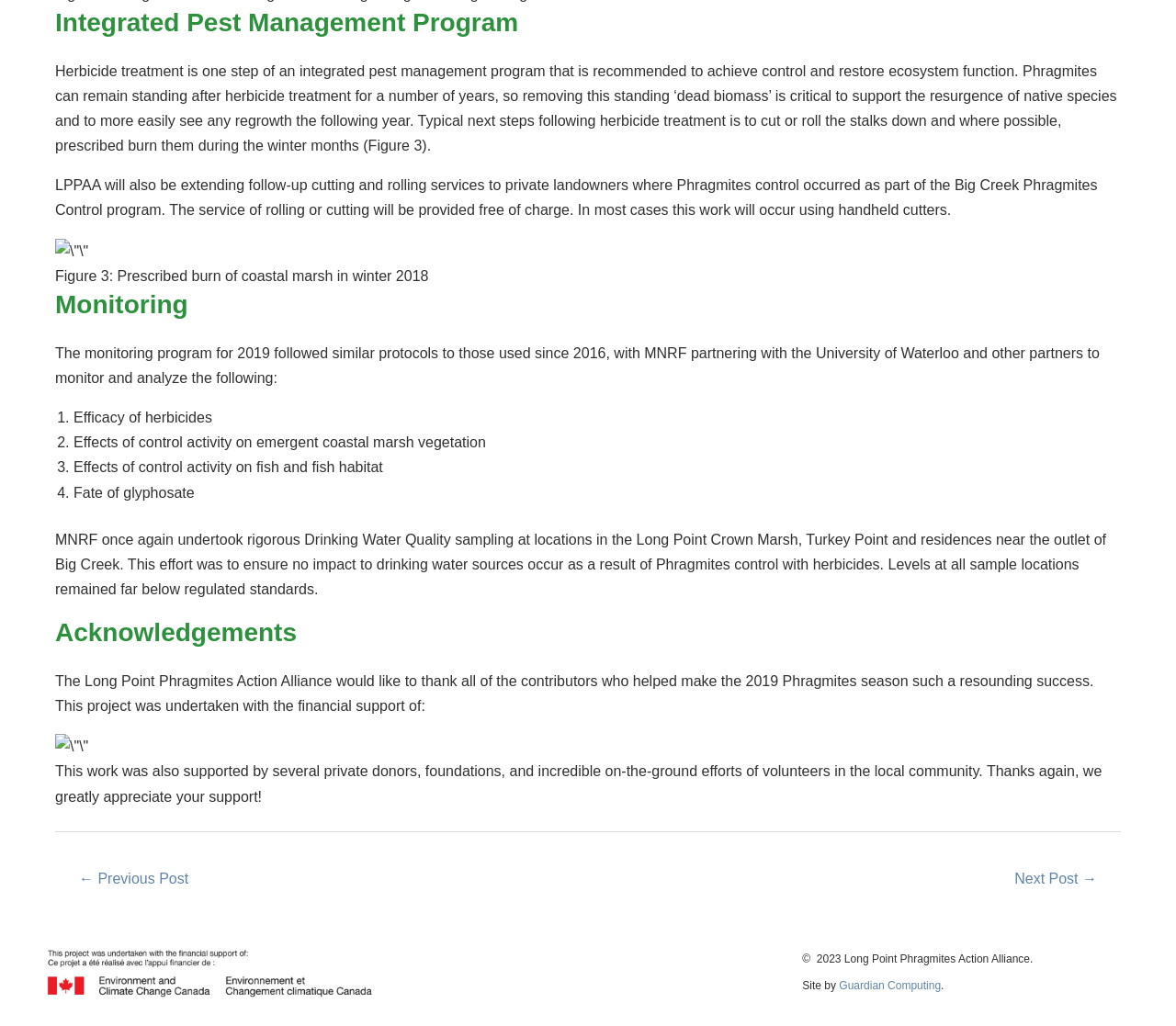Examine the image and give a thorough answer to the following question:
Who is thanked for their support?

The webpage thanks all of the contributors who helped make the 2019 Phragmites season a success, as well as several private donors, foundations, and volunteers in the local community.